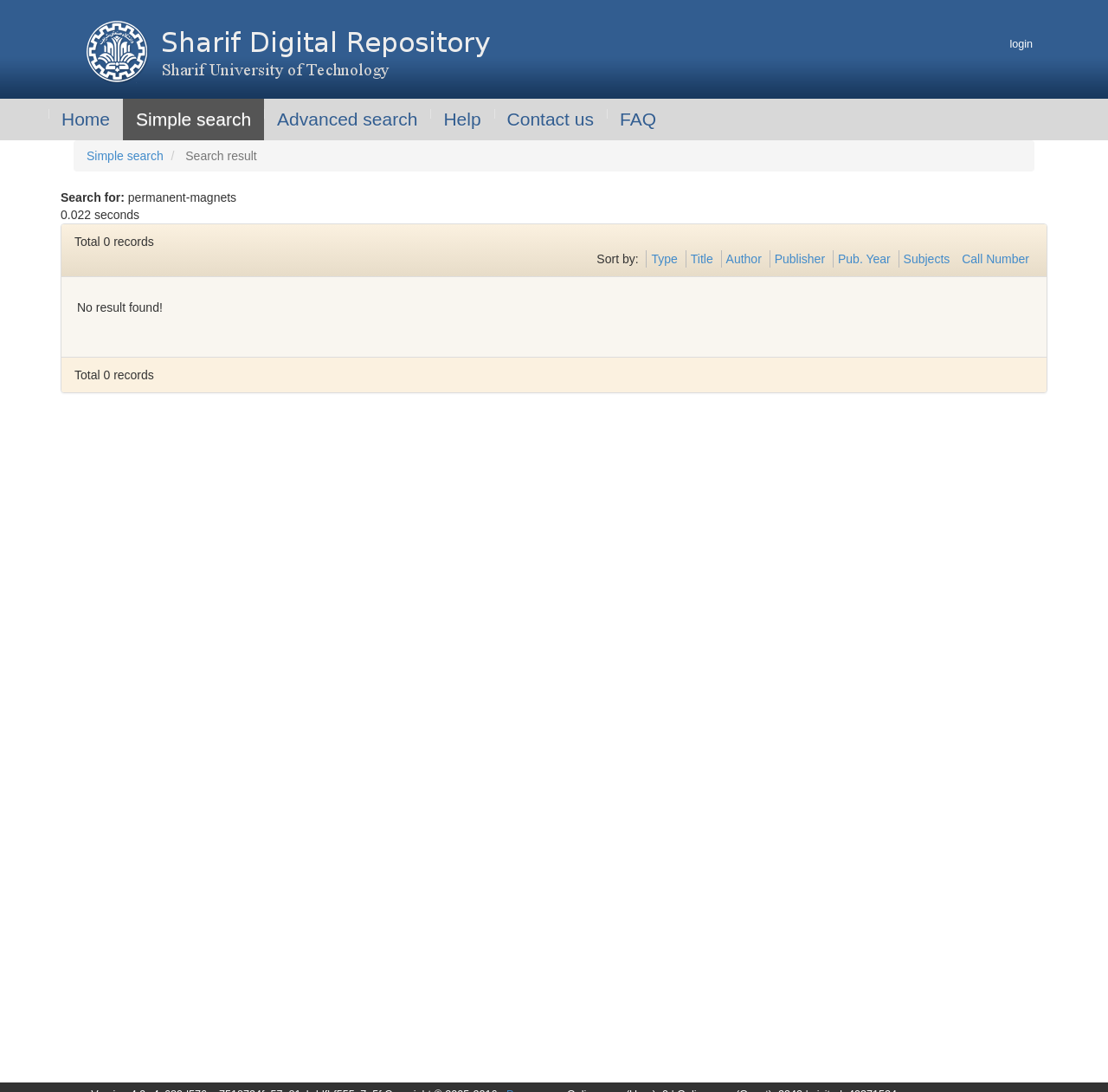Provide the bounding box coordinates of the HTML element this sentence describes: "Subjects". The bounding box coordinates consist of four float numbers between 0 and 1, i.e., [left, top, right, bottom].

[0.815, 0.231, 0.857, 0.243]